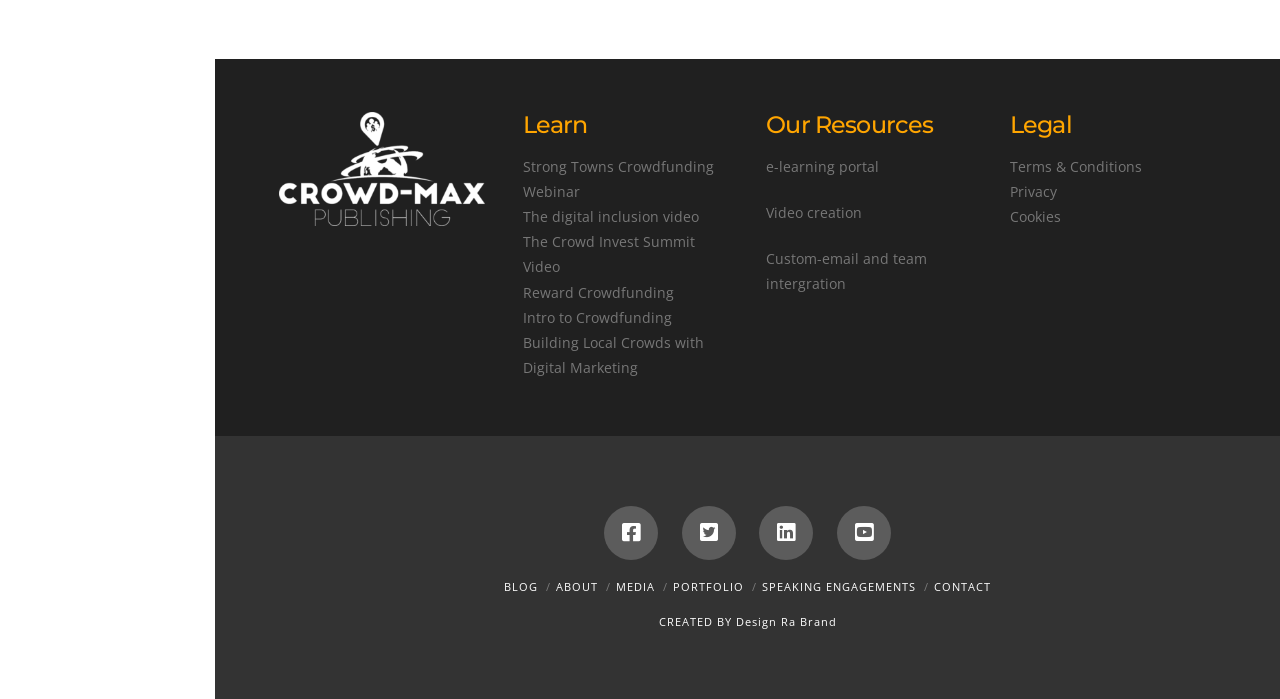Determine the bounding box coordinates of the region that needs to be clicked to achieve the task: "Check Terms & Conditions".

[0.789, 0.224, 0.892, 0.251]